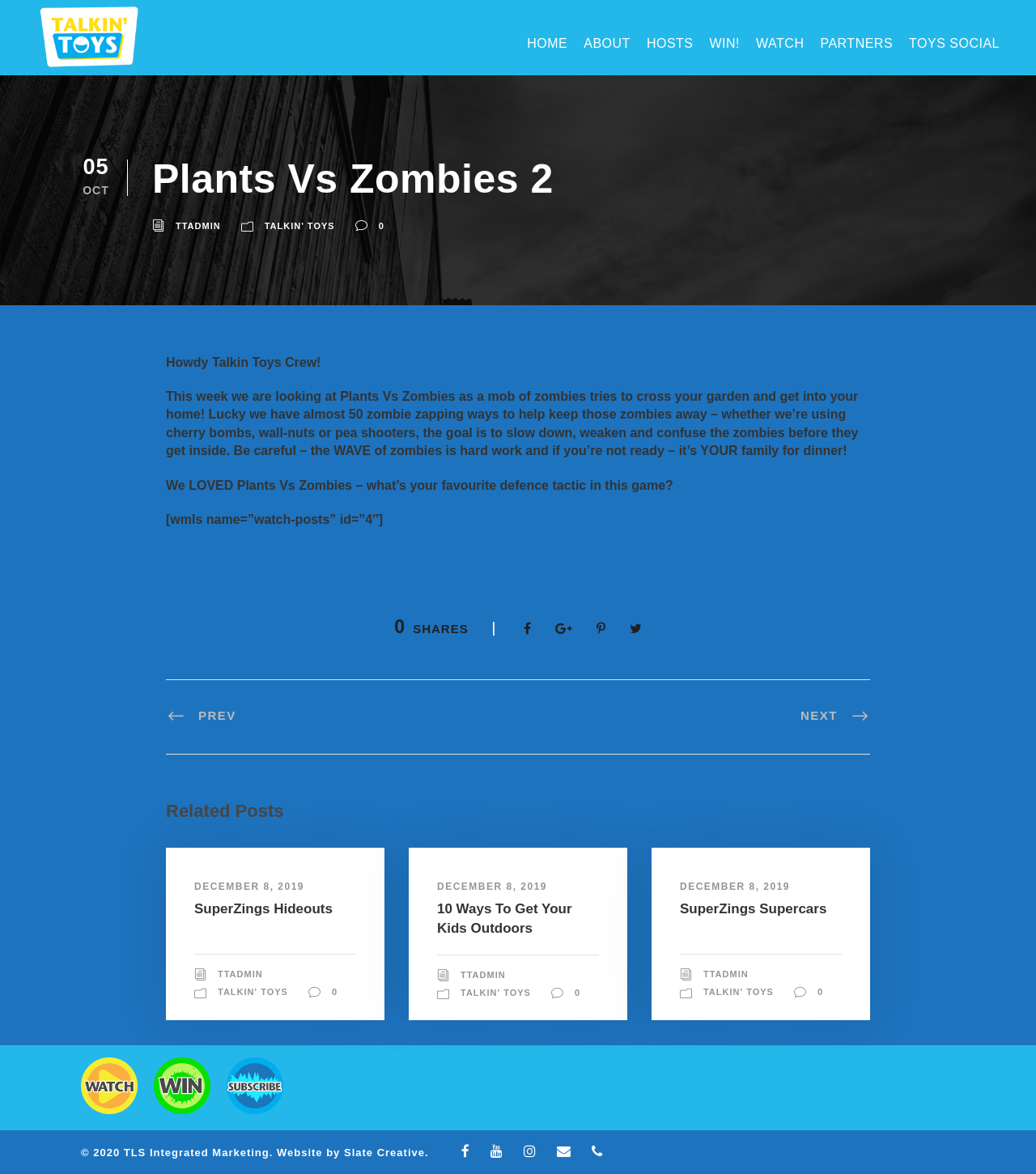Please identify the bounding box coordinates of where to click in order to follow the instruction: "Subscribe to the channel".

[0.219, 0.901, 0.273, 0.949]